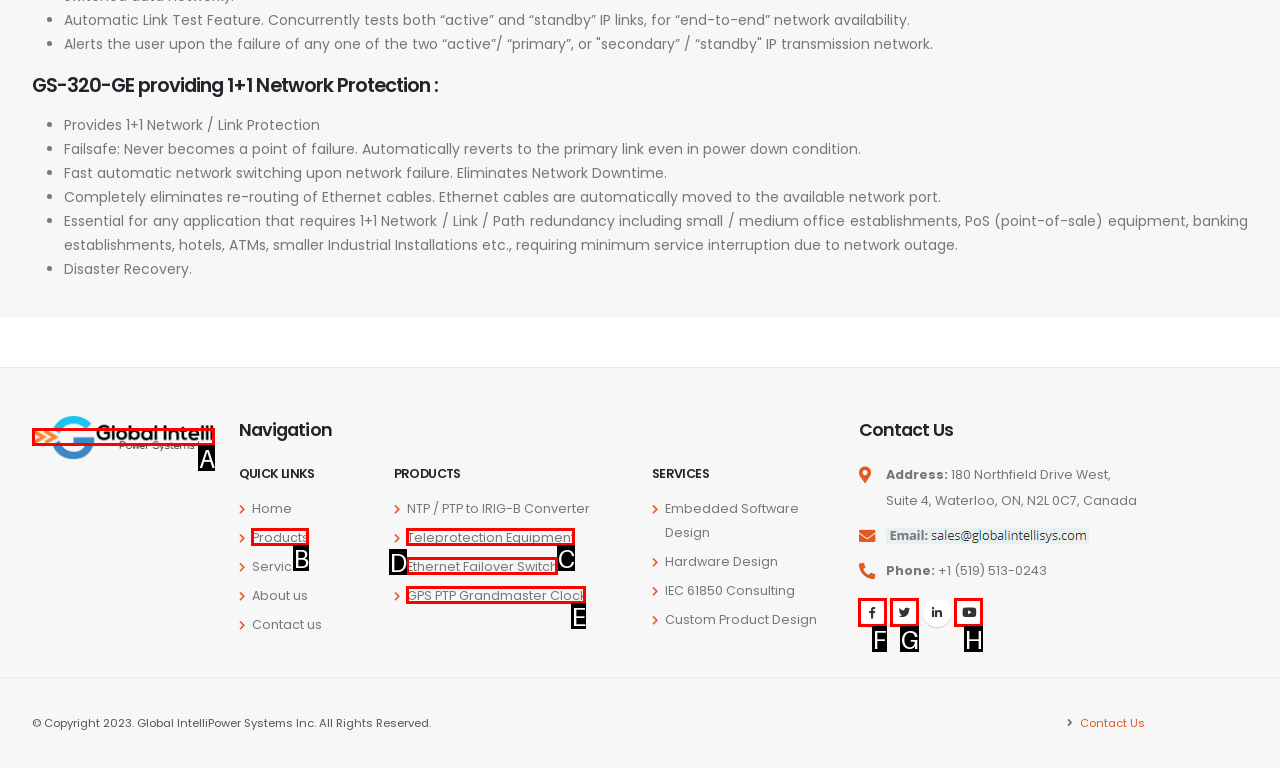From the description: GPS PTP Grandmaster Clock, identify the option that best matches and reply with the letter of that option directly.

E